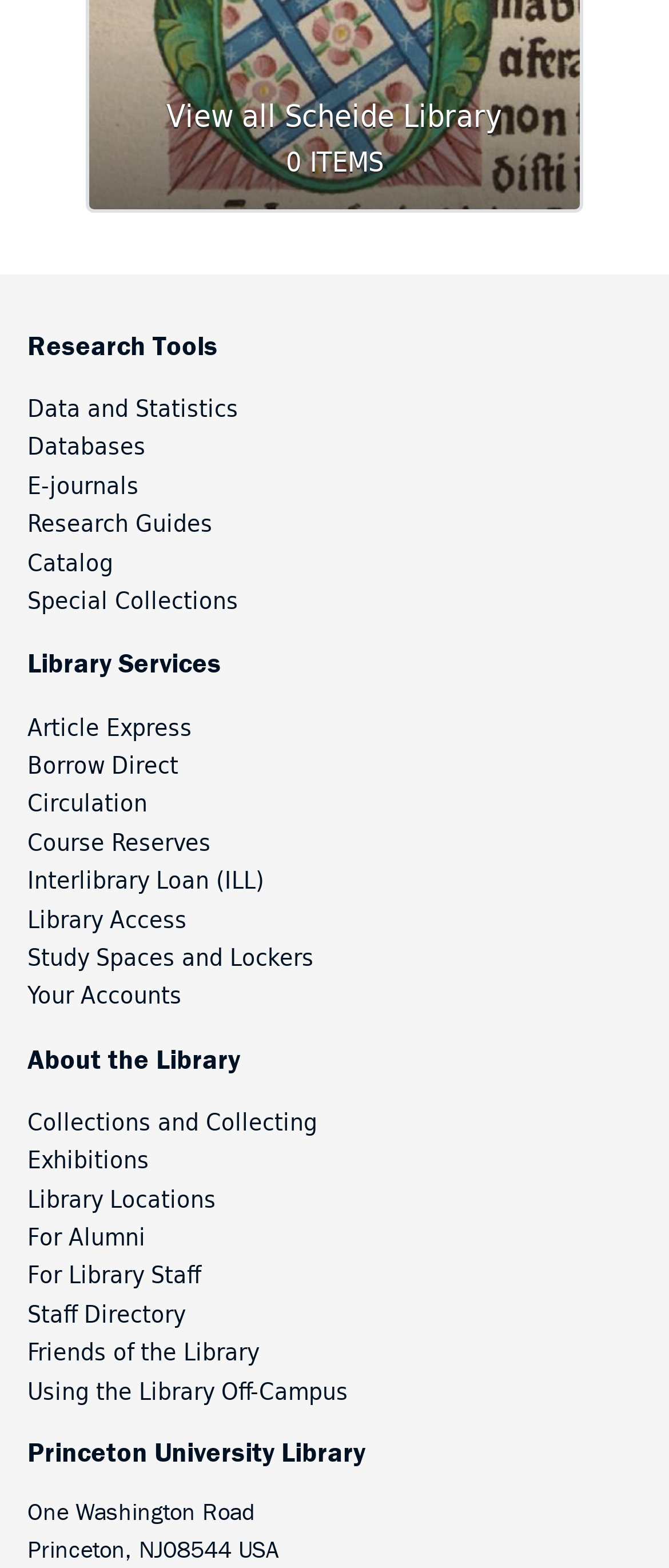Please identify the bounding box coordinates of the area that needs to be clicked to follow this instruction: "Check Catalog".

[0.041, 0.345, 0.169, 0.372]